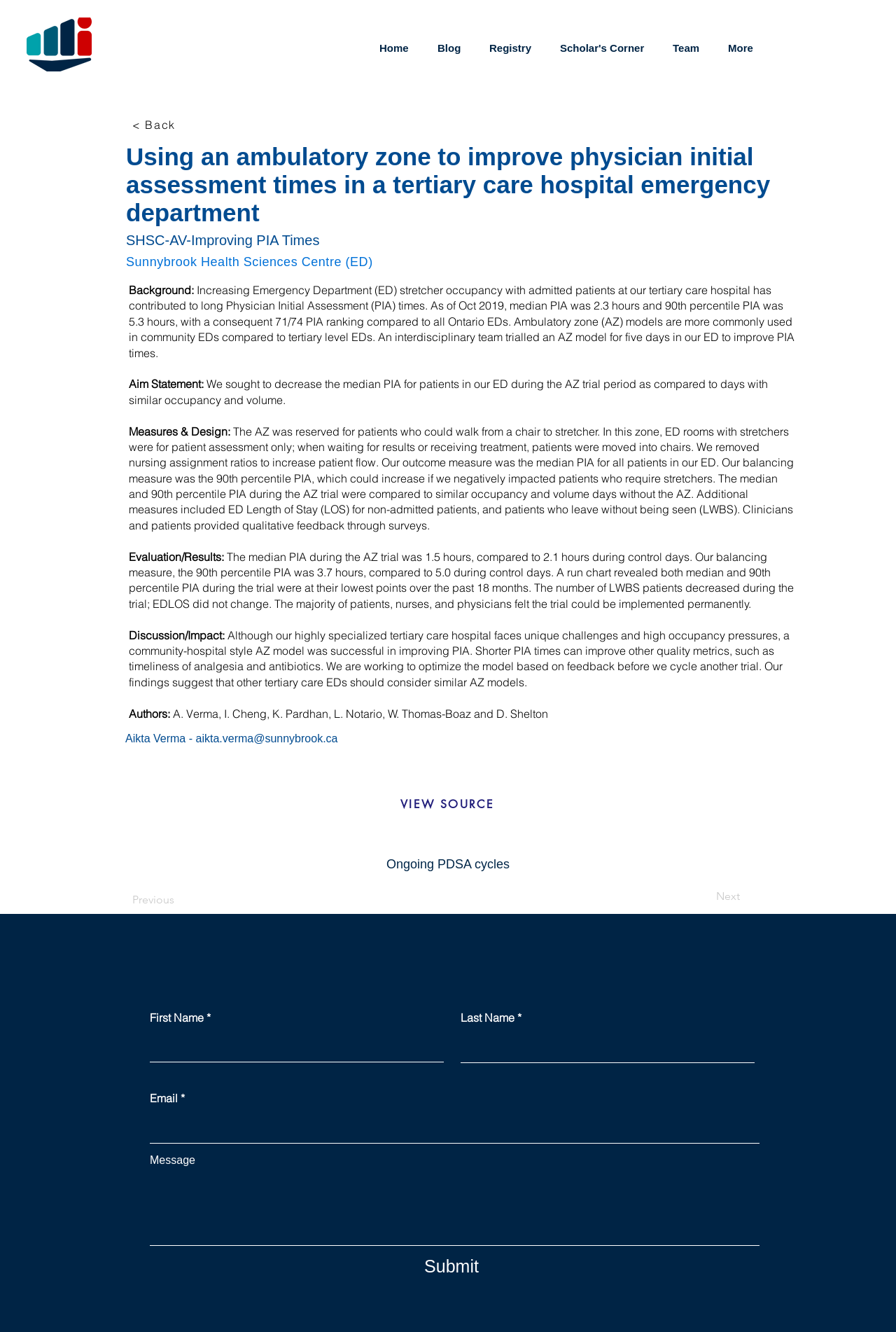Please identify the bounding box coordinates of the element that needs to be clicked to execute the following command: "Click the 'Submit' button". Provide the bounding box using four float numbers between 0 and 1, formatted as [left, top, right, bottom].

[0.448, 0.941, 0.559, 0.962]